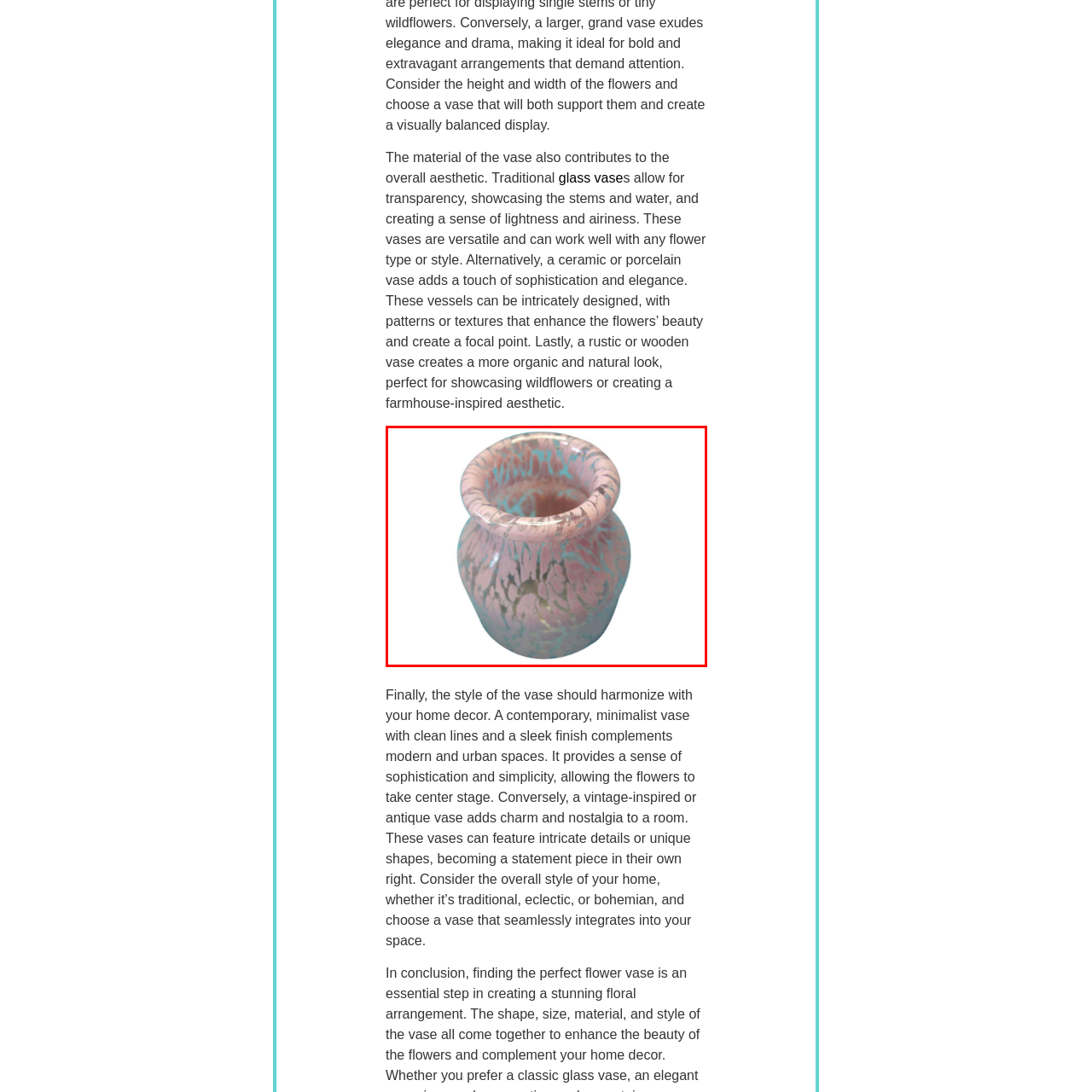Examine the area surrounded by the red box and describe it in detail.

The image features a beautifully crafted glass vase that embodies a blend of elegance and artistic design. The vase showcases an intricate pattern, highlighted by a delicate interplay of soft pink and cool blue hues, creating a sense of lightness and sophistication. Its transparent body allows for a unique glimpse of the interior, inviting the viewer to appreciate the craftsmanship involved. This versatile piece not only serves as a functional vessel for flowers but also acts as a stunning decorative element that can enhance various interior styles, from modern minimalist to vintage-inspired settings. The subtle yet captivating aesthetic of the vase makes it a perfect centerpiece, whether filled with vibrant blooms or displayed on its own.